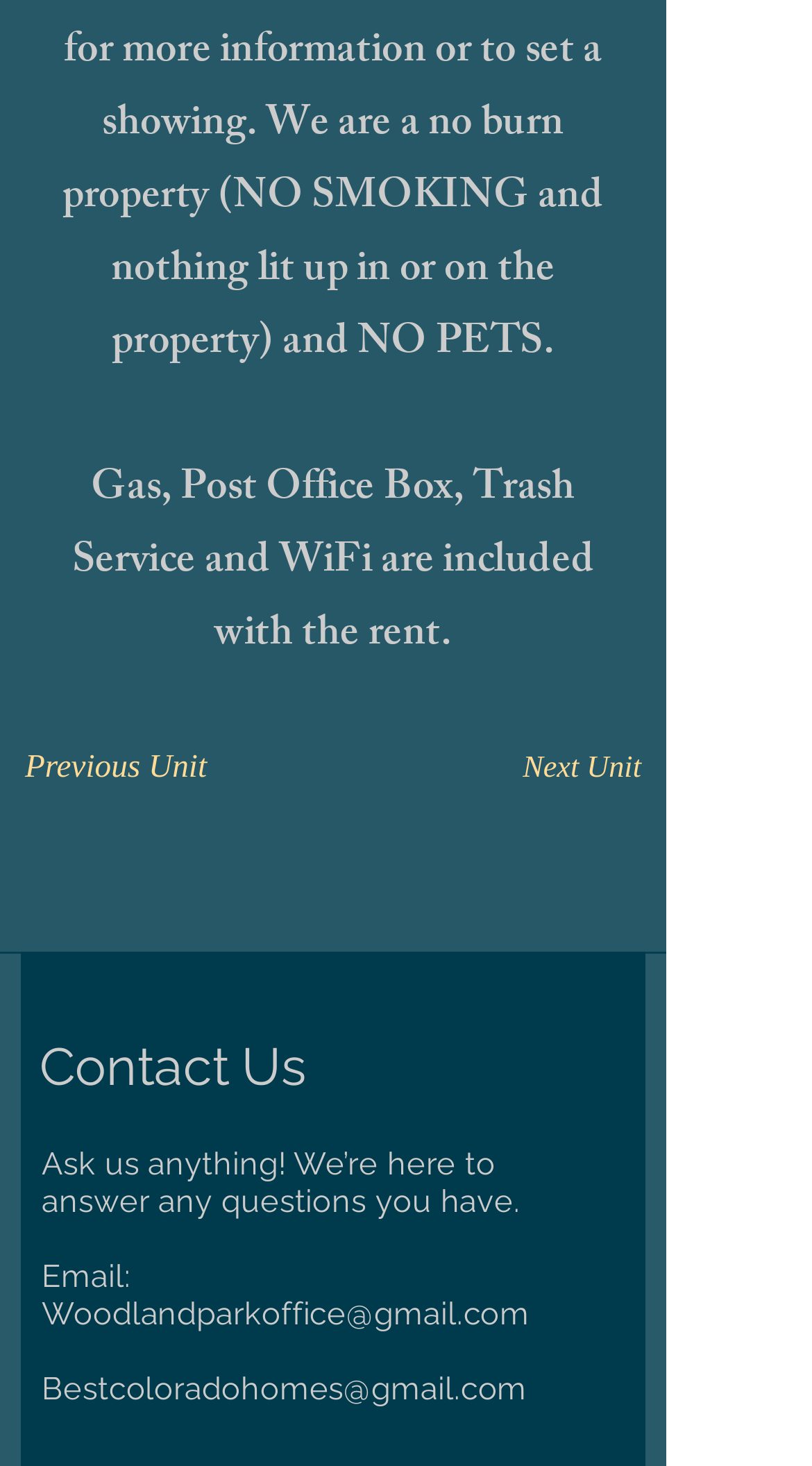Provide the bounding box coordinates of the HTML element this sentence describes: "Woodlandparkoffice@gmail.com". The bounding box coordinates consist of four float numbers between 0 and 1, i.e., [left, top, right, bottom].

[0.051, 0.884, 0.652, 0.909]